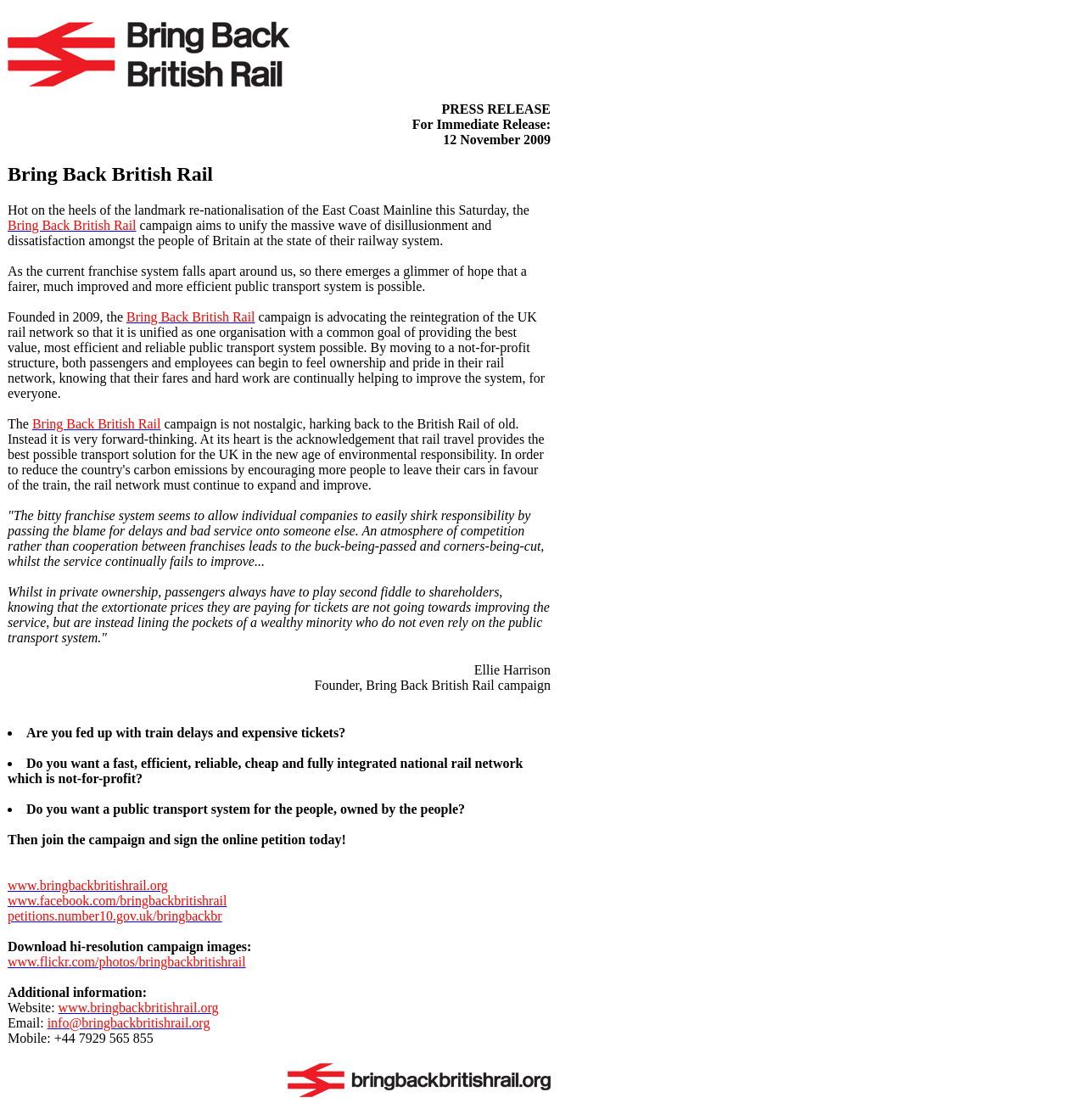How can one join the campaign?
Using the image as a reference, give an elaborate response to the question.

The way to join the campaign is mentioned in the fourth LayoutTableRow element, which contains a call to action to sign the online petition, along with other ways to get involved, such as visiting the website and social media pages.